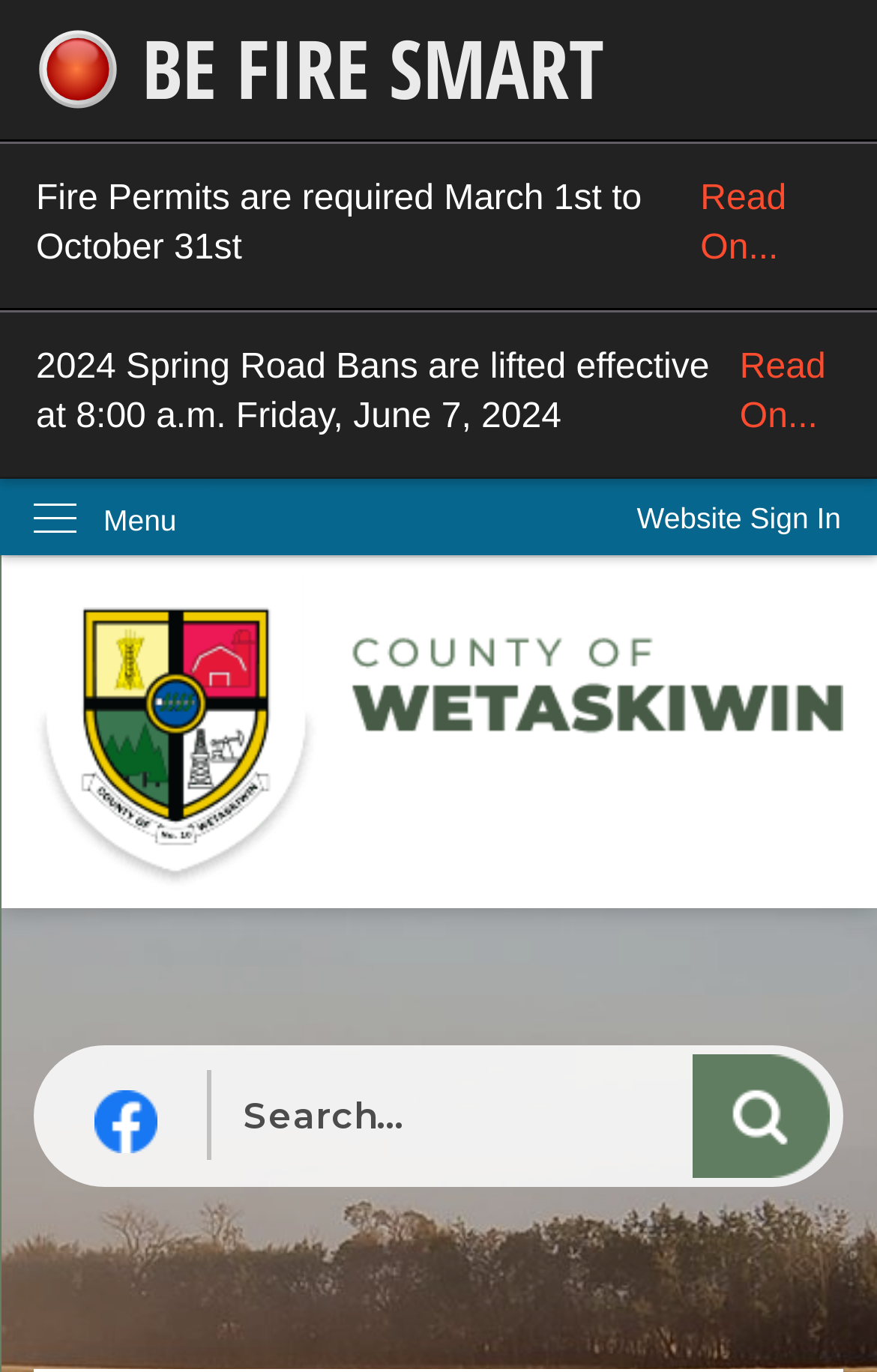Examine the image carefully and respond to the question with a detailed answer: 
What is the function of the 'Search' button?

The 'Search' button is located within the 'Search' region, which also contains a textbox. The button's bounding box coordinates indicate that it is positioned next to the textbox. Therefore, I conclude that the function of the 'Search' button is to initiate a search query on the website.